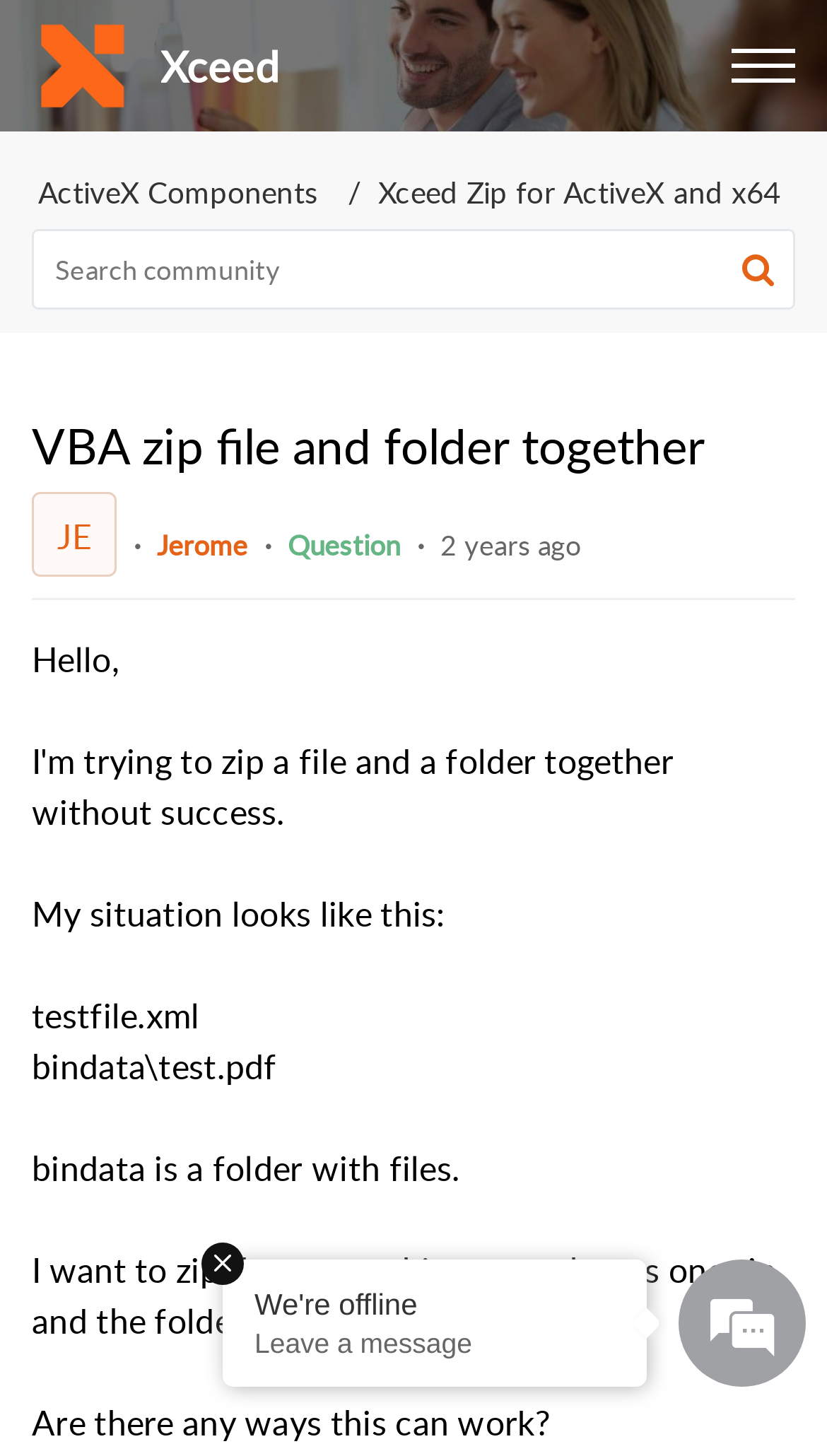Examine the image carefully and respond to the question with a detailed answer: 
What is the desired outcome of the question?

The desired outcome of the question is to zip the file and folder together as one zip file, with the folder 'bindata' remaining intact.